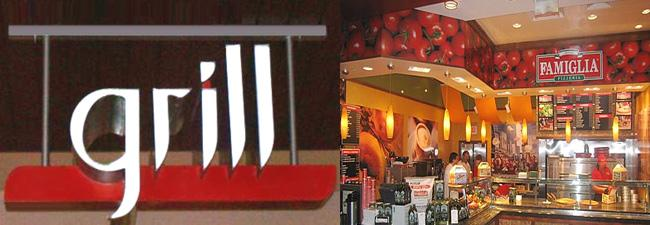What type of lighting is used in the restaurant?
Look at the image and answer with only one word or phrase.

Warm lighting